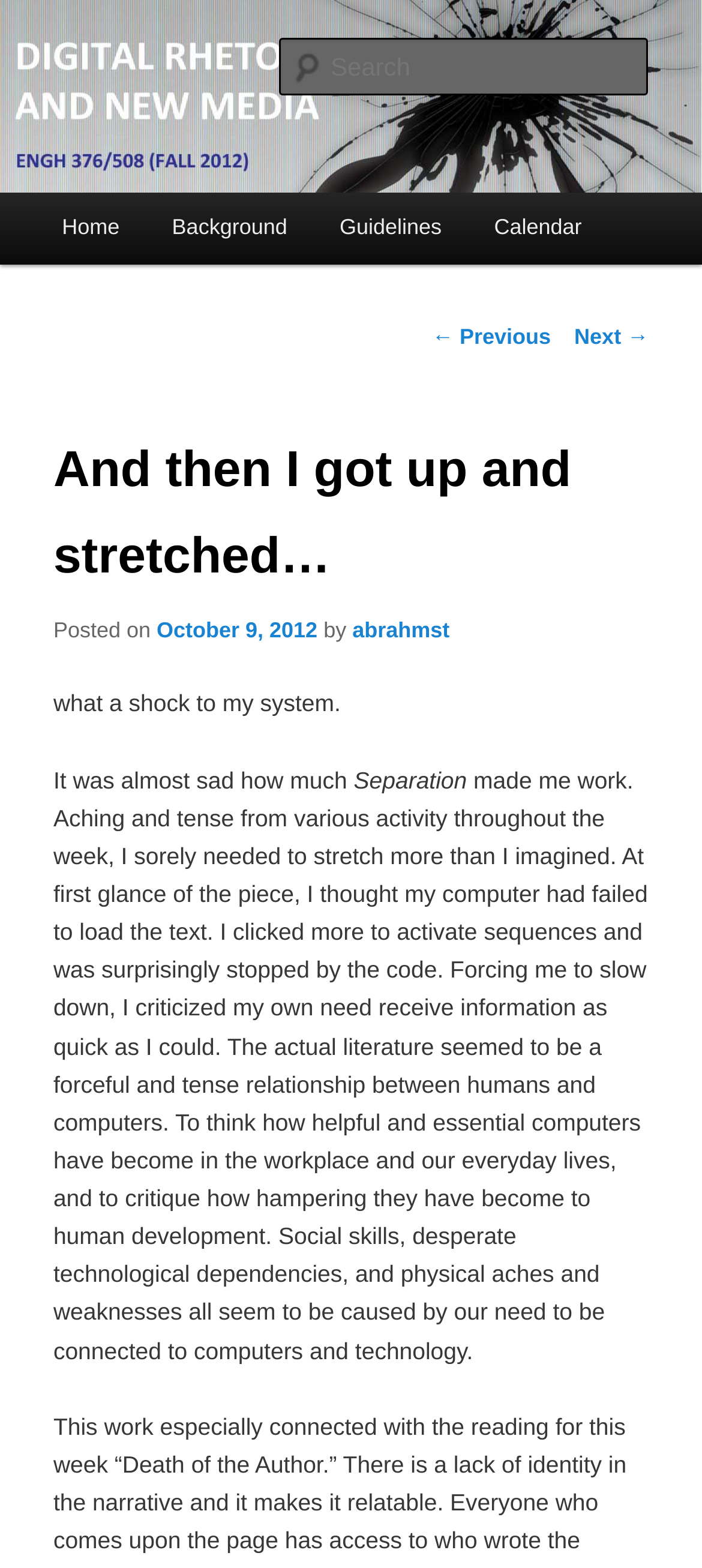Pinpoint the bounding box coordinates of the element you need to click to execute the following instruction: "Read the previous post". The bounding box should be represented by four float numbers between 0 and 1, in the format [left, top, right, bottom].

[0.615, 0.207, 0.785, 0.223]